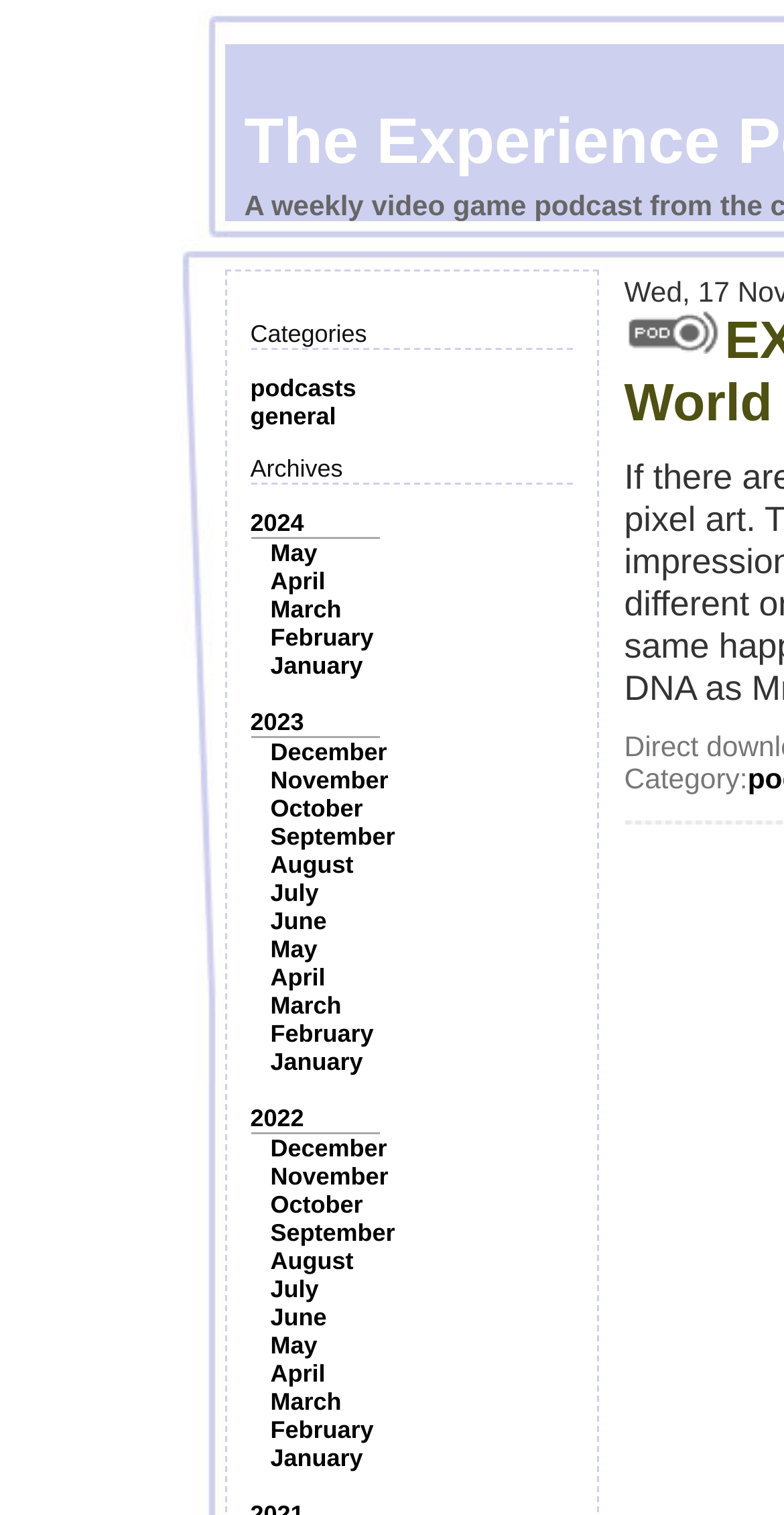Can you specify the bounding box coordinates of the area that needs to be clicked to fulfill the following instruction: "Click on the 'podcasts' category"?

[0.319, 0.247, 0.454, 0.265]